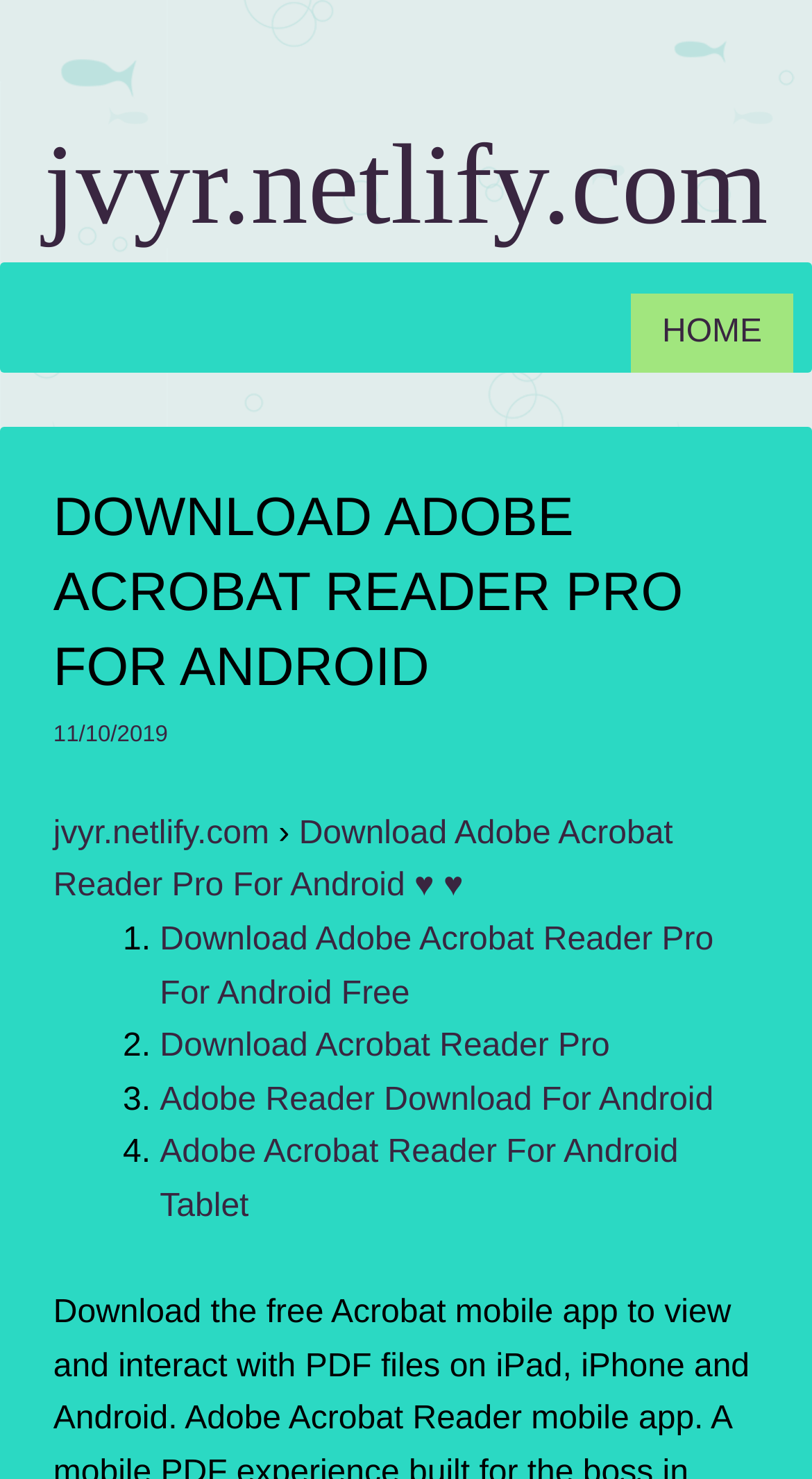Please identify the bounding box coordinates of the region to click in order to complete the given instruction: "check latest update". The coordinates should be four float numbers between 0 and 1, i.e., [left, top, right, bottom].

[0.066, 0.488, 0.207, 0.505]